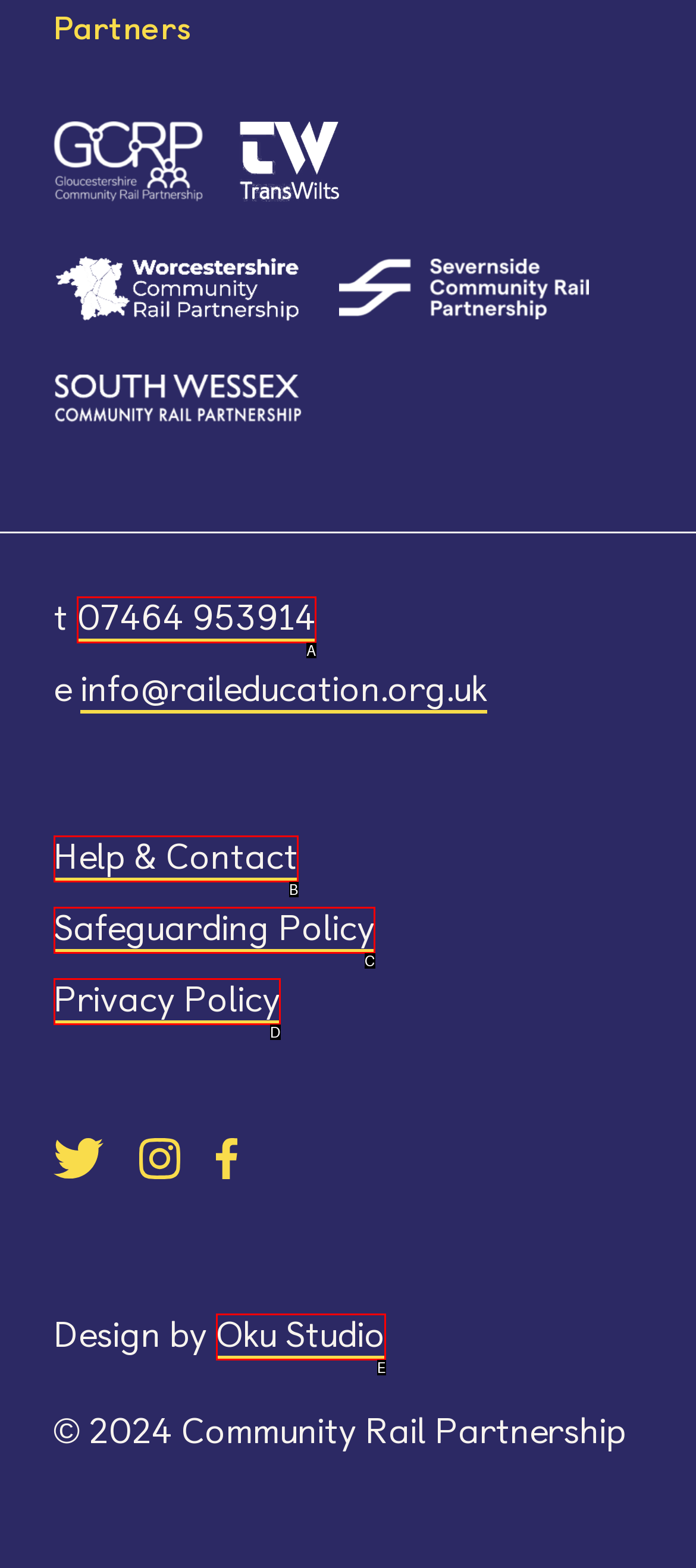Based on the description: Help & Contact, find the HTML element that matches it. Provide your answer as the letter of the chosen option.

B